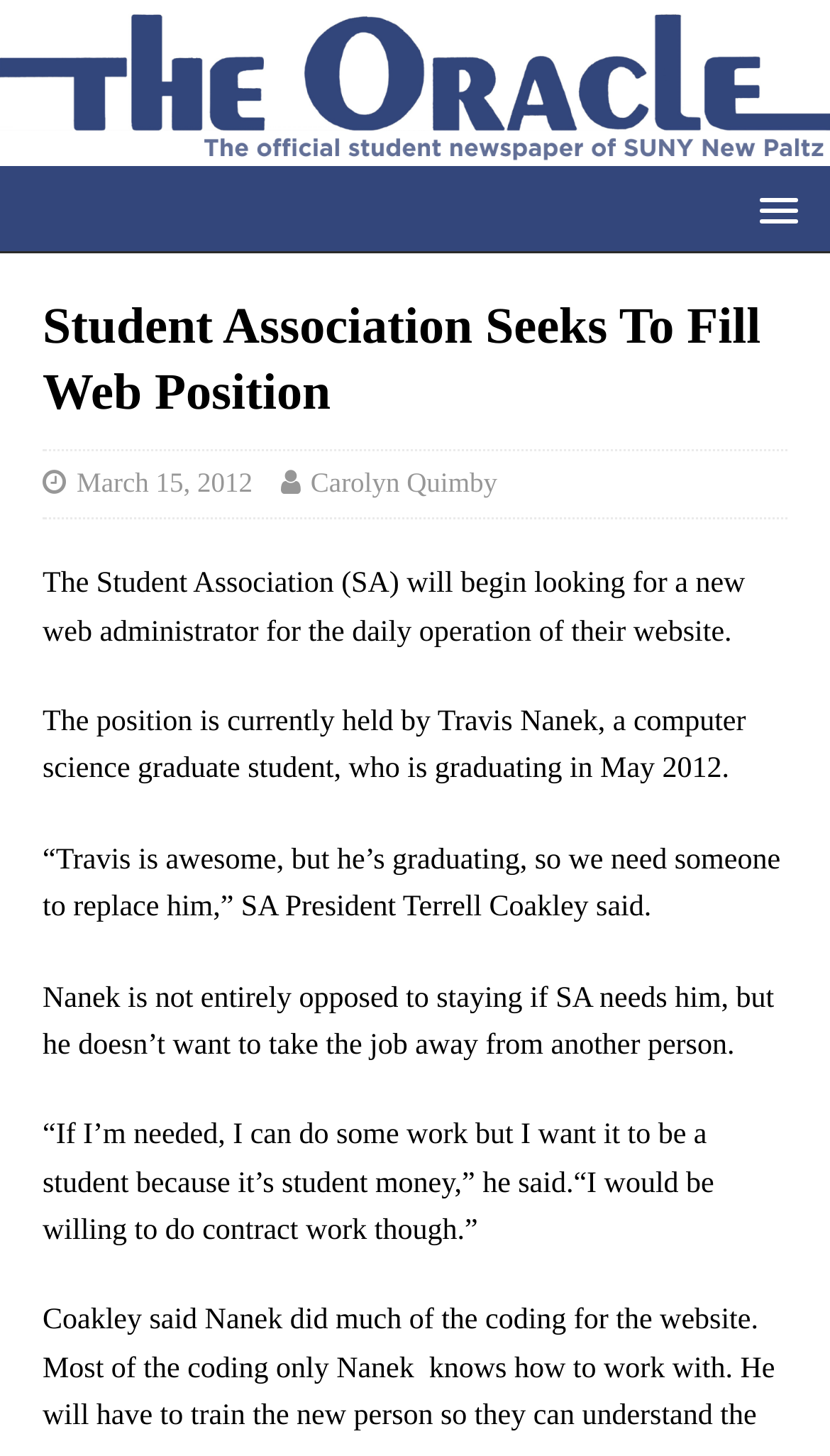Can you look at the image and give a comprehensive answer to the question:
What is the position that needs to be filled?

The webpage states that the Student Association (SA) will begin looking for a new web administrator for the daily operation of their website, indicating that the position of web administrator needs to be filled.